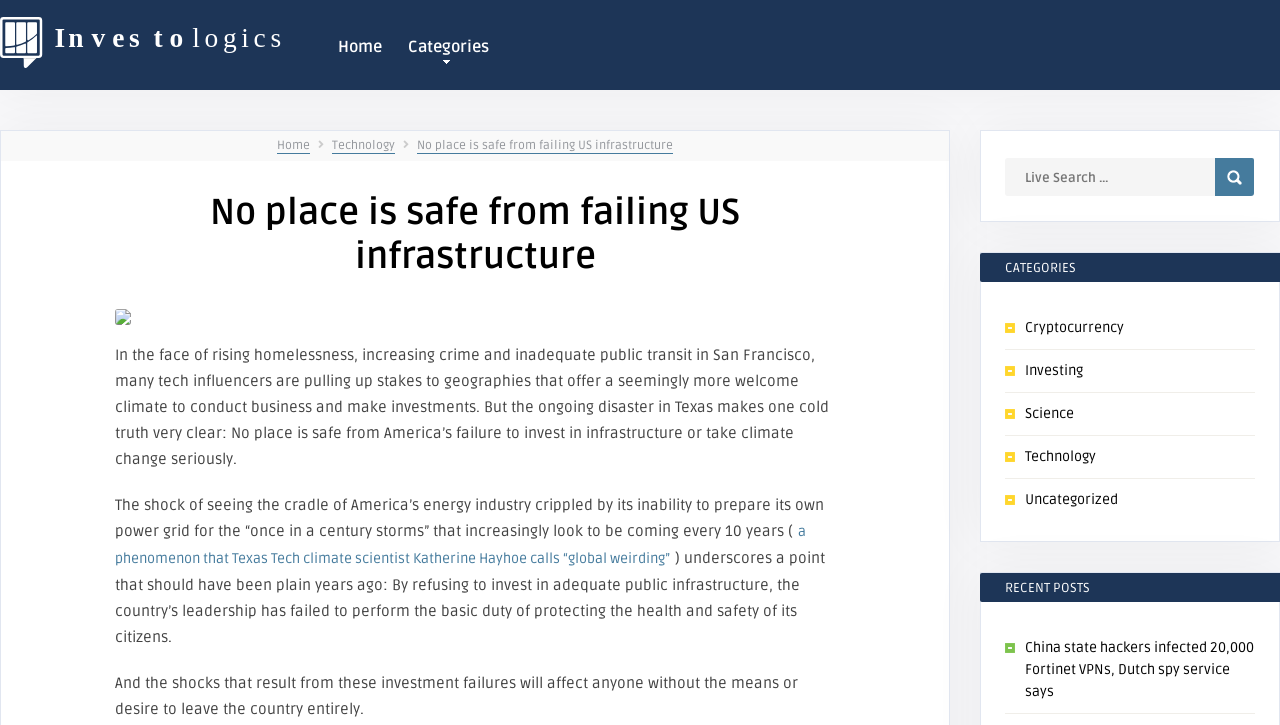Please provide a short answer using a single word or phrase for the question:
What is the title of the recent post?

China state hackers infected 20,000 Fortinet VPNs